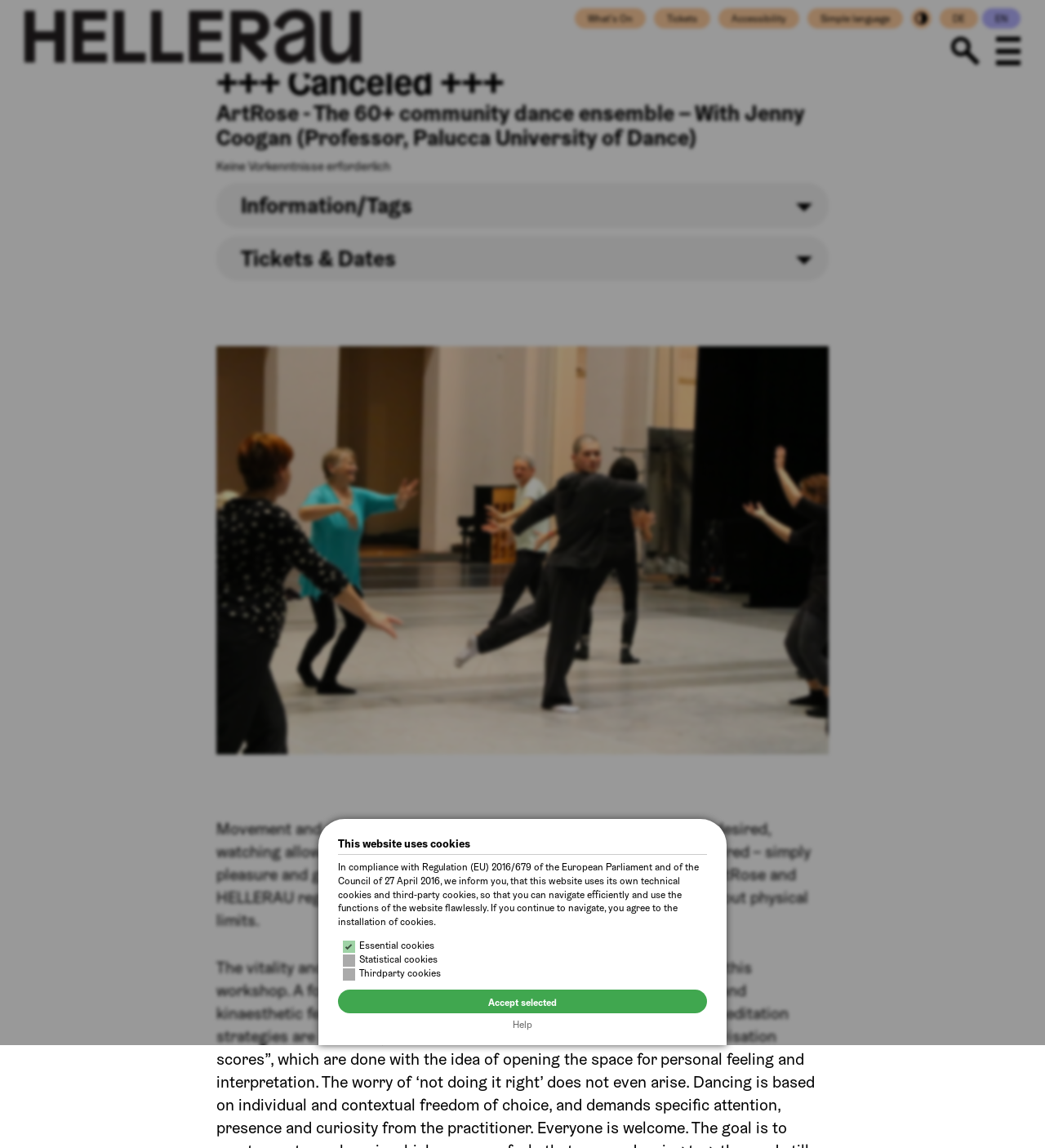What is the website using to navigate efficiently?
Based on the image, respond with a single word or phrase.

Cookies